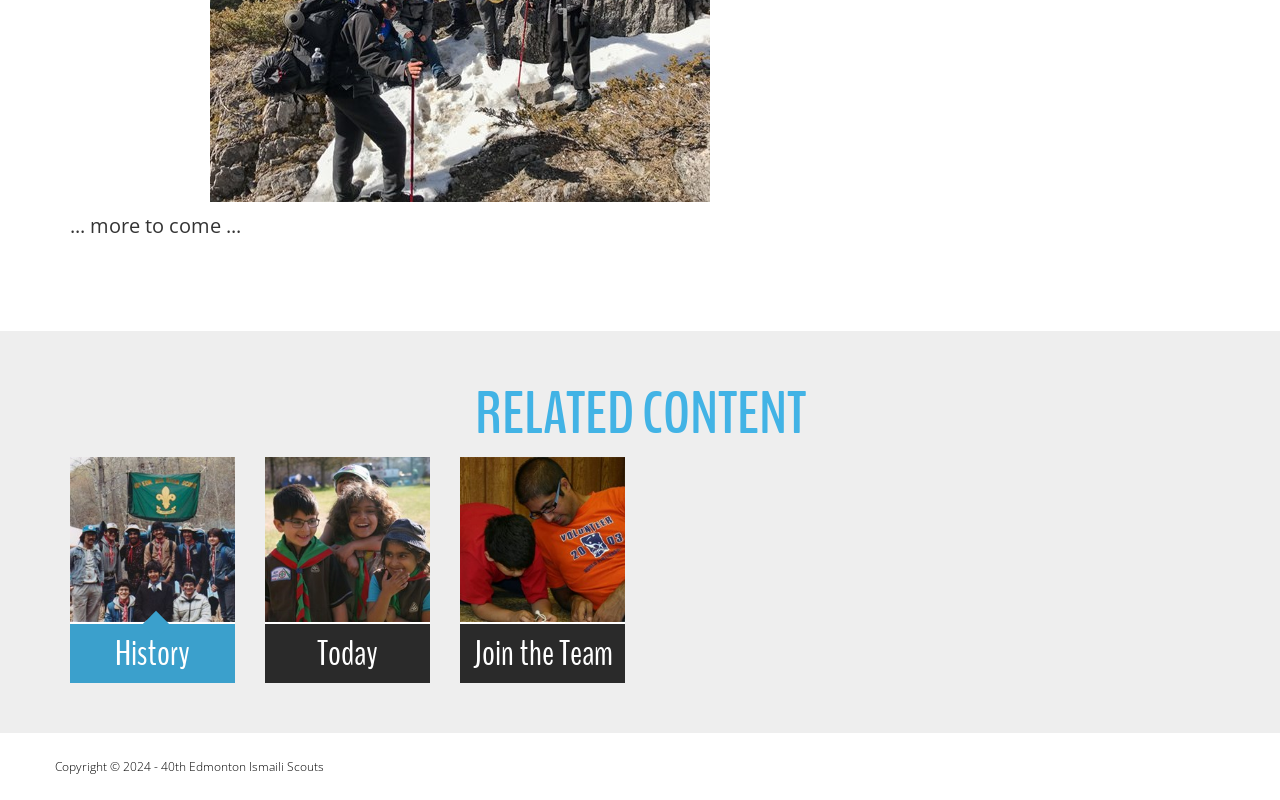What is the third link under 'RELATED CONTENT'?
Carefully analyze the image and provide a thorough answer to the question.

Under the 'RELATED CONTENT' heading, I found three links: 'History', 'Today', and 'Join the Team'. The third link is 'Join the Team', which has an image and a heading with the same text.